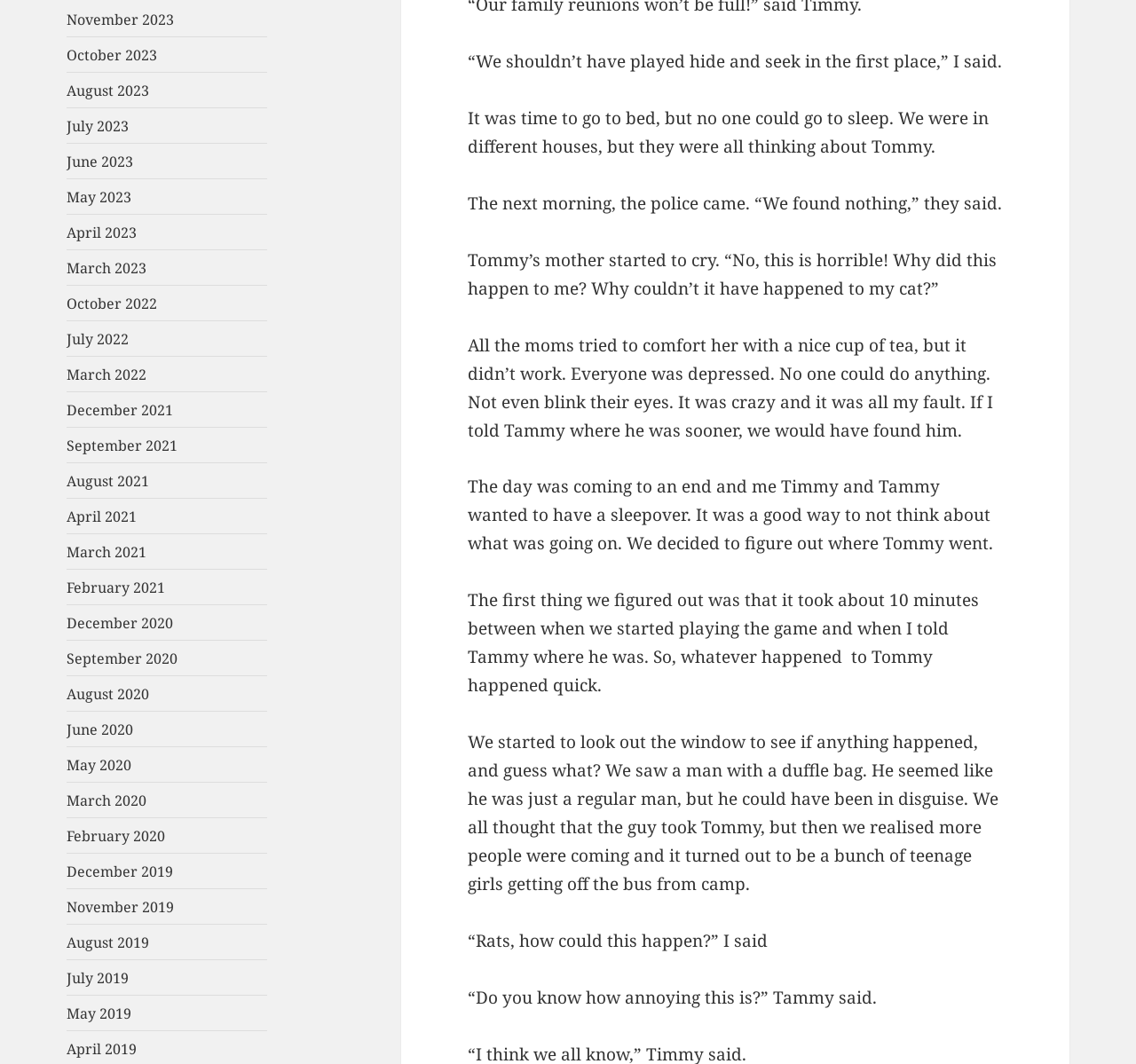Locate the bounding box coordinates of the clickable part needed for the task: "Click on August 2021".

[0.059, 0.443, 0.131, 0.461]